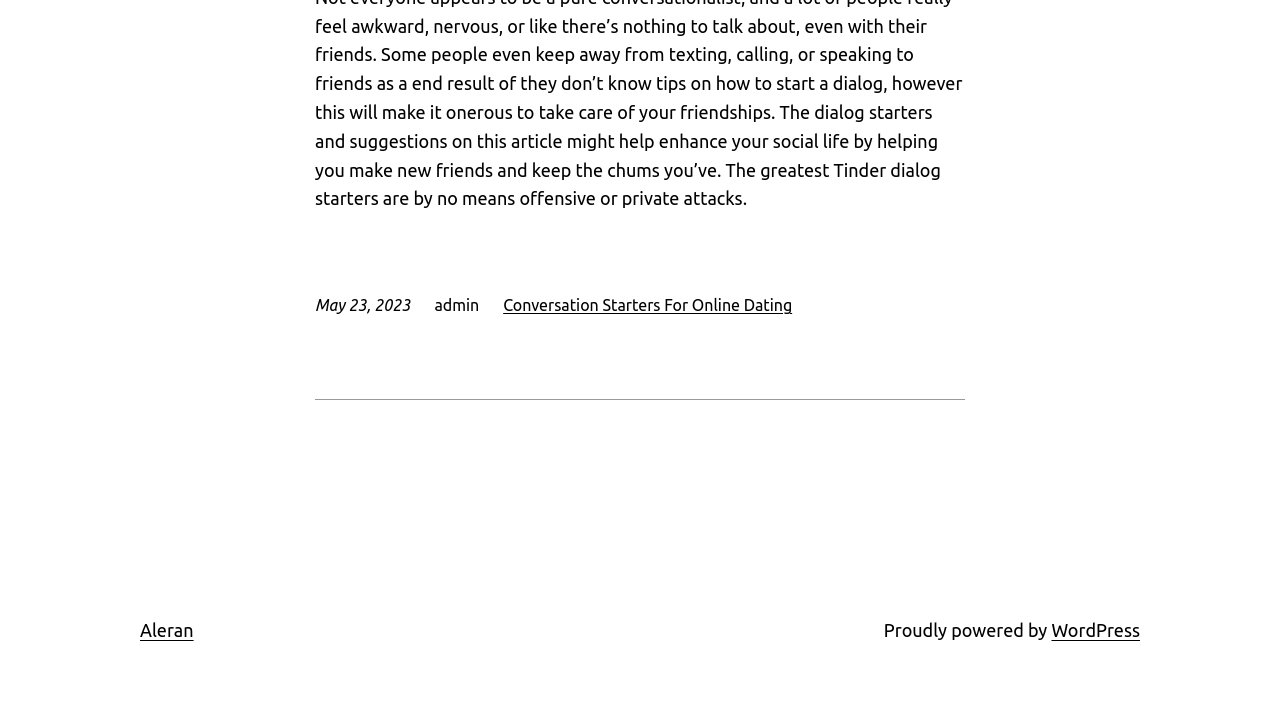What platform is powering the webpage?
Answer the question based on the image using a single word or a brief phrase.

WordPress